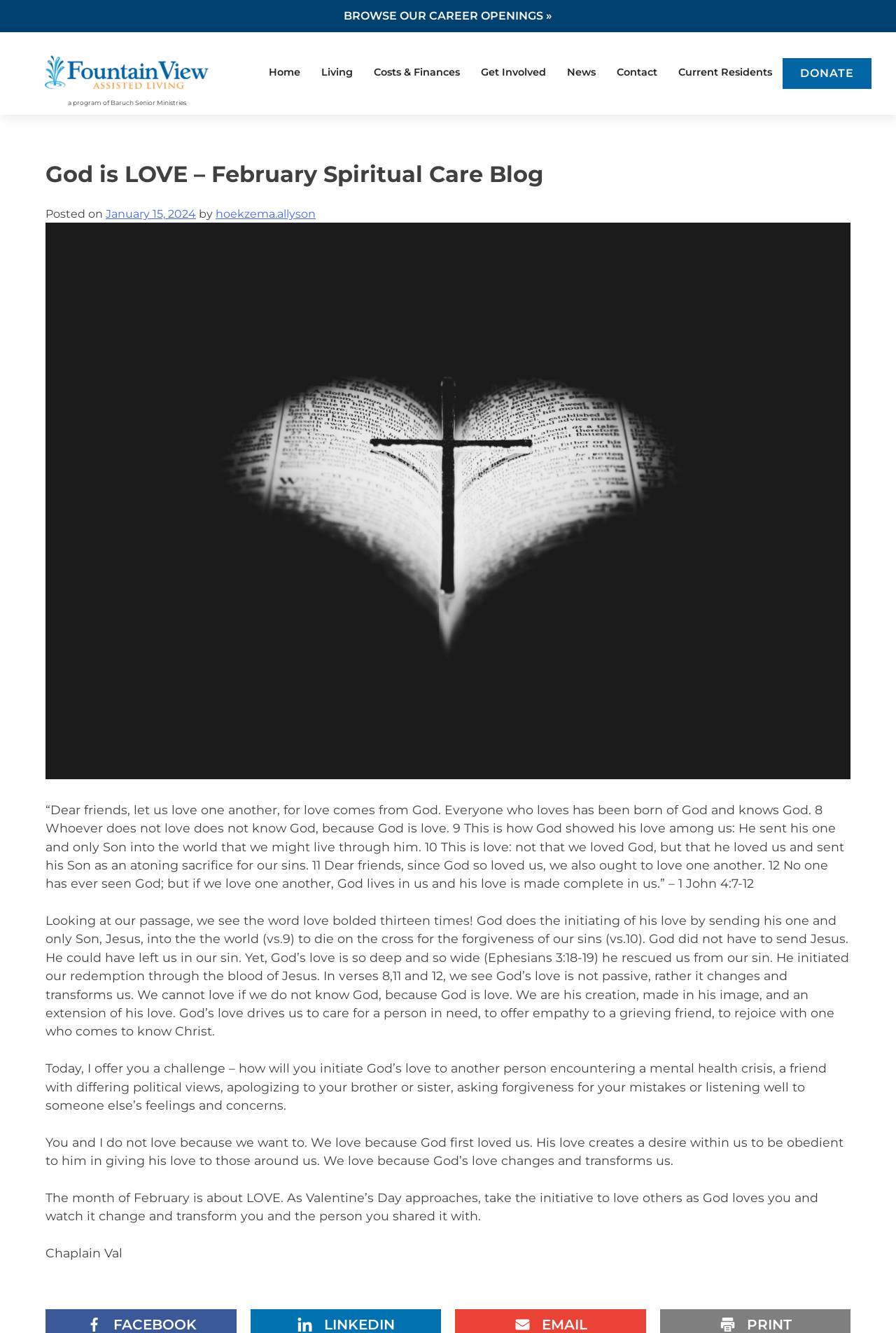What is the name of the organization that provides the spiritual care?
Provide a thorough and detailed answer to the question.

The question asks for the name of the organization that provides the spiritual care, which can be found in the text 'a program of Baruch Senior Ministries'. This text is a description of the organization, so the answer is 'Baruch Senior Ministries'.